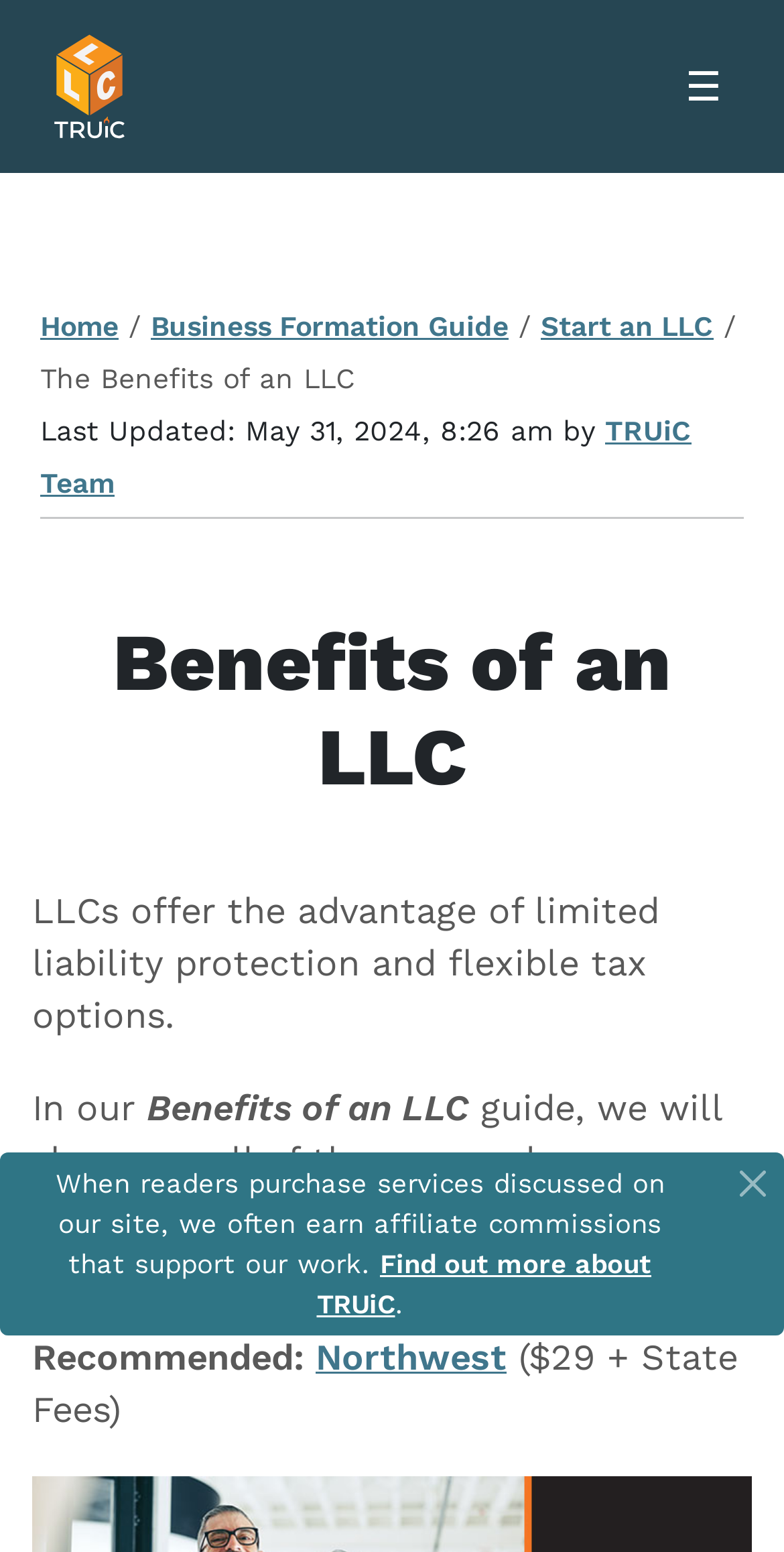Using the format (top-left x, top-left y, bottom-right x, bottom-right y), provide the bounding box coordinates for the described UI element. All values should be floating point numbers between 0 and 1: aria-label="YouTube"

None